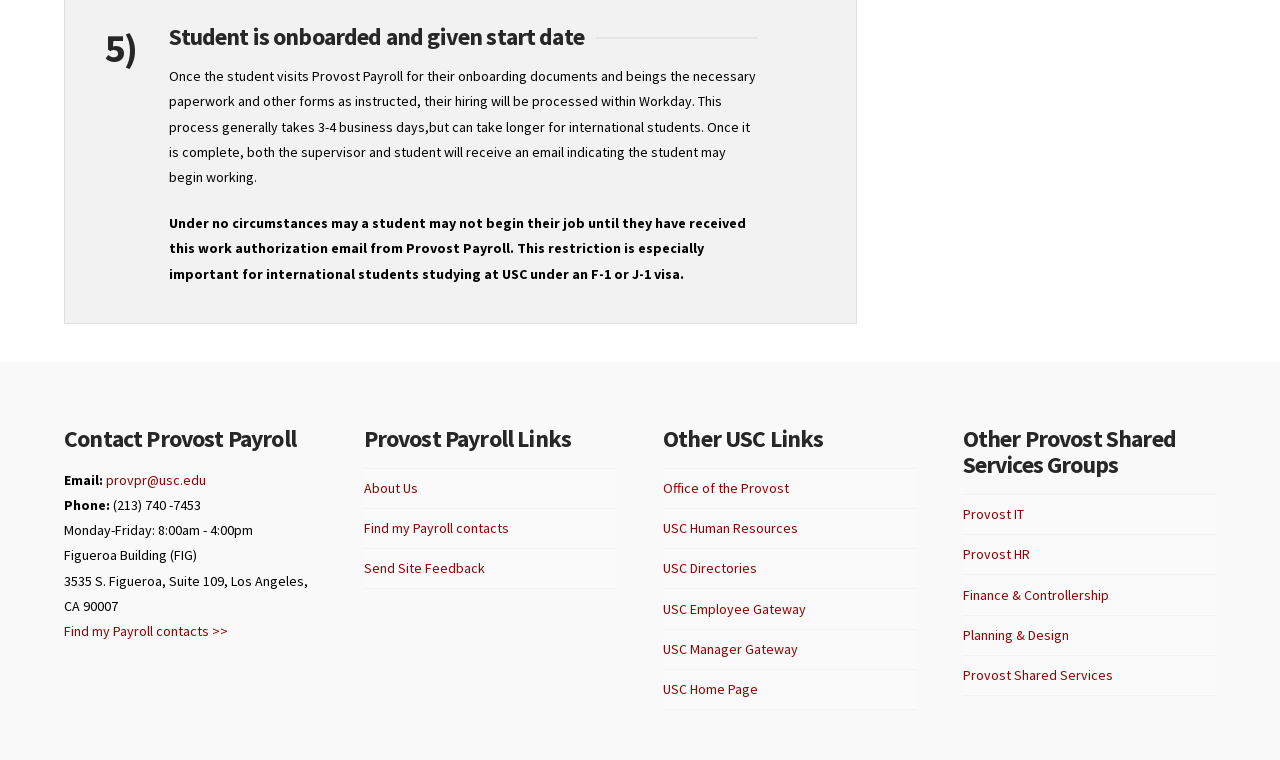Pinpoint the bounding box coordinates of the clickable element to carry out the following instruction: "View USC Home Page."

[0.518, 0.893, 0.592, 0.921]